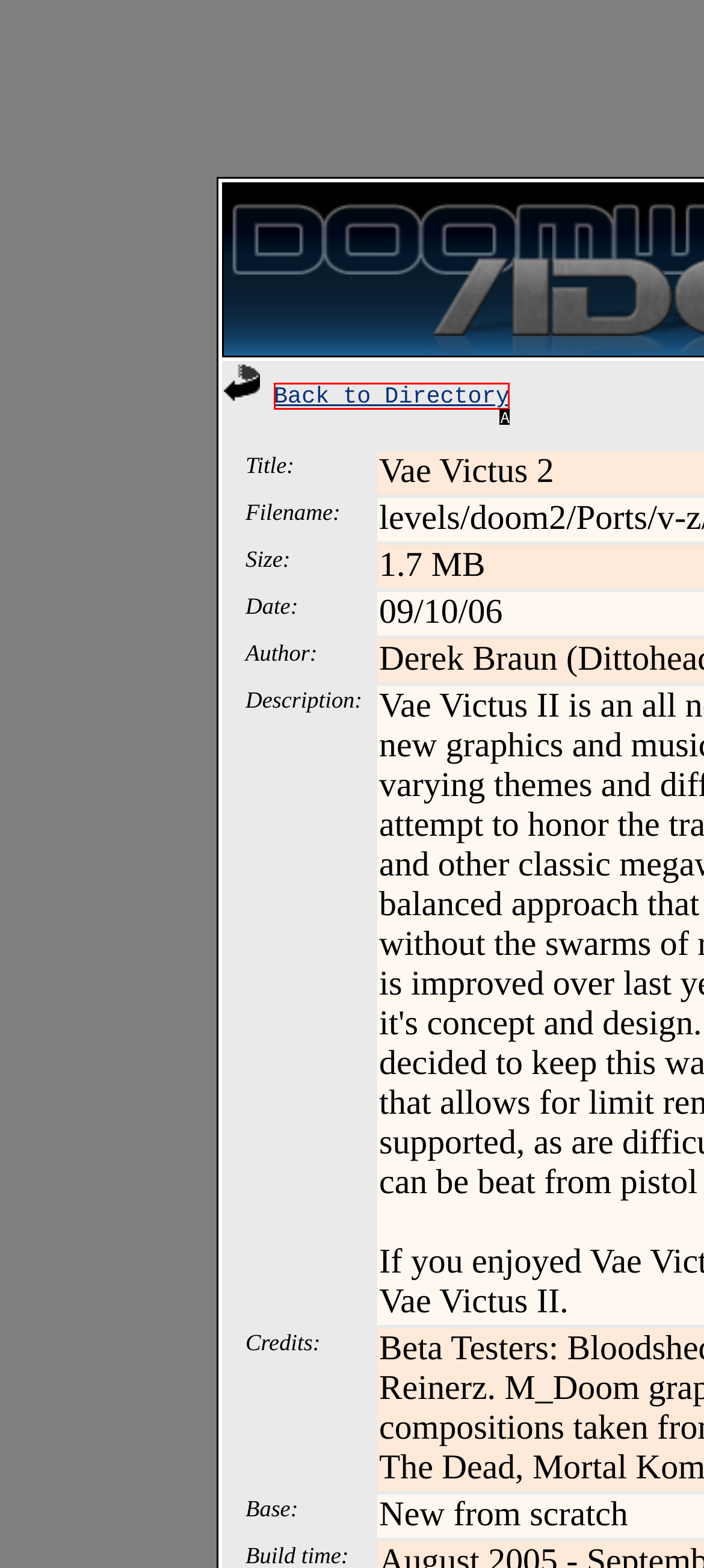Find the option that fits the given description: Back to Directory
Answer with the letter representing the correct choice directly.

A